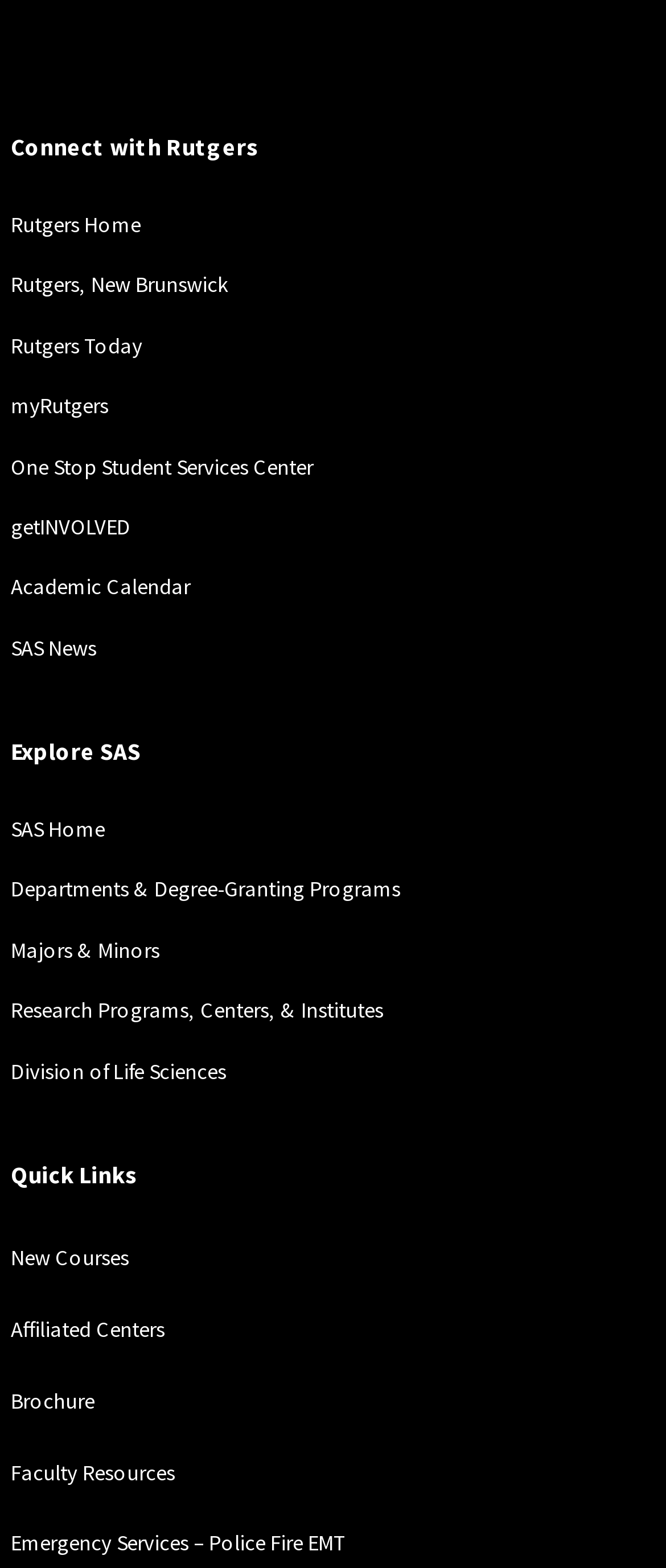Locate the bounding box of the user interface element based on this description: "Rutgers, New Brunswick".

[0.016, 0.172, 0.342, 0.19]